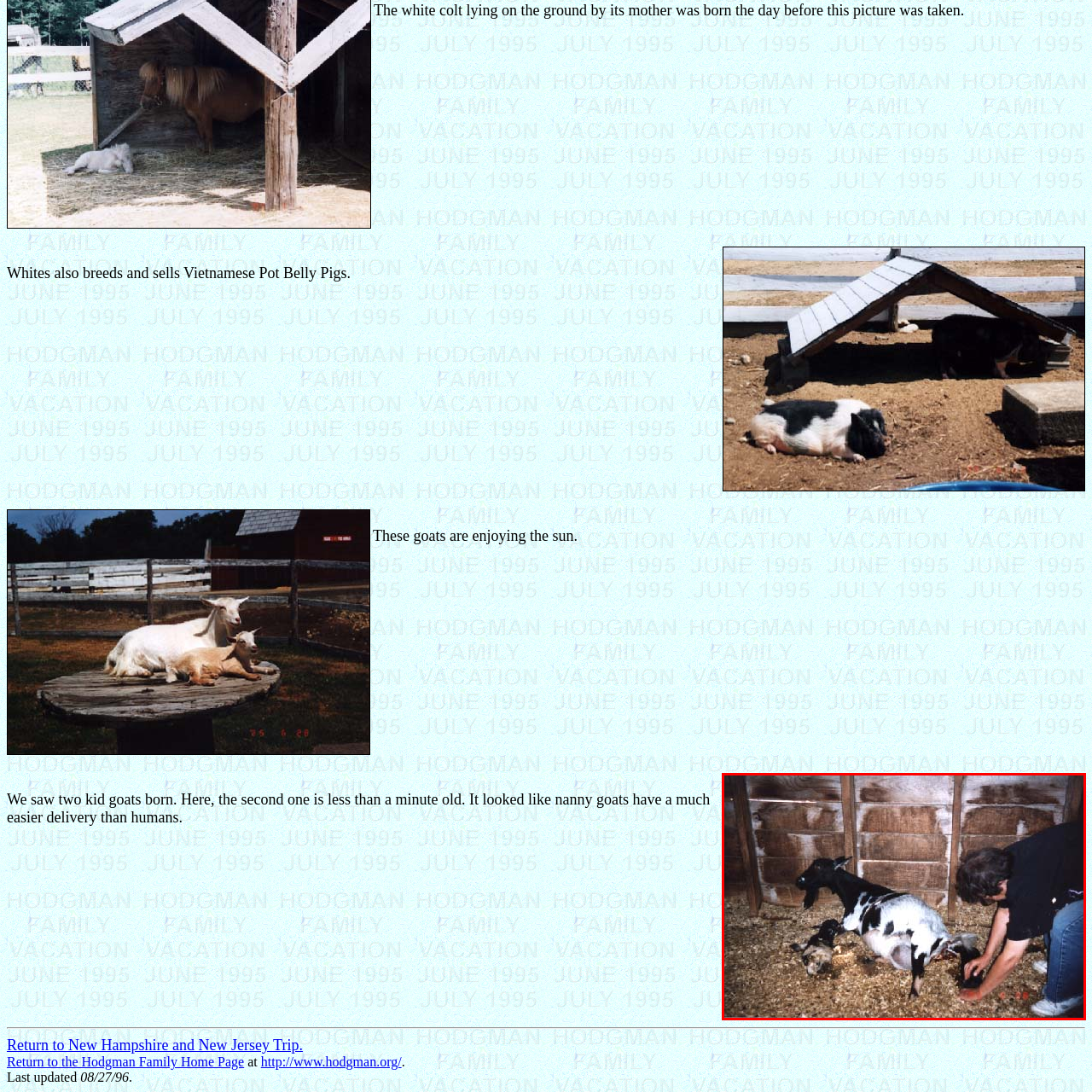Look at the image segment within the red box, How old is the kid goat? Give a brief response in one word or phrase.

Less than a minute